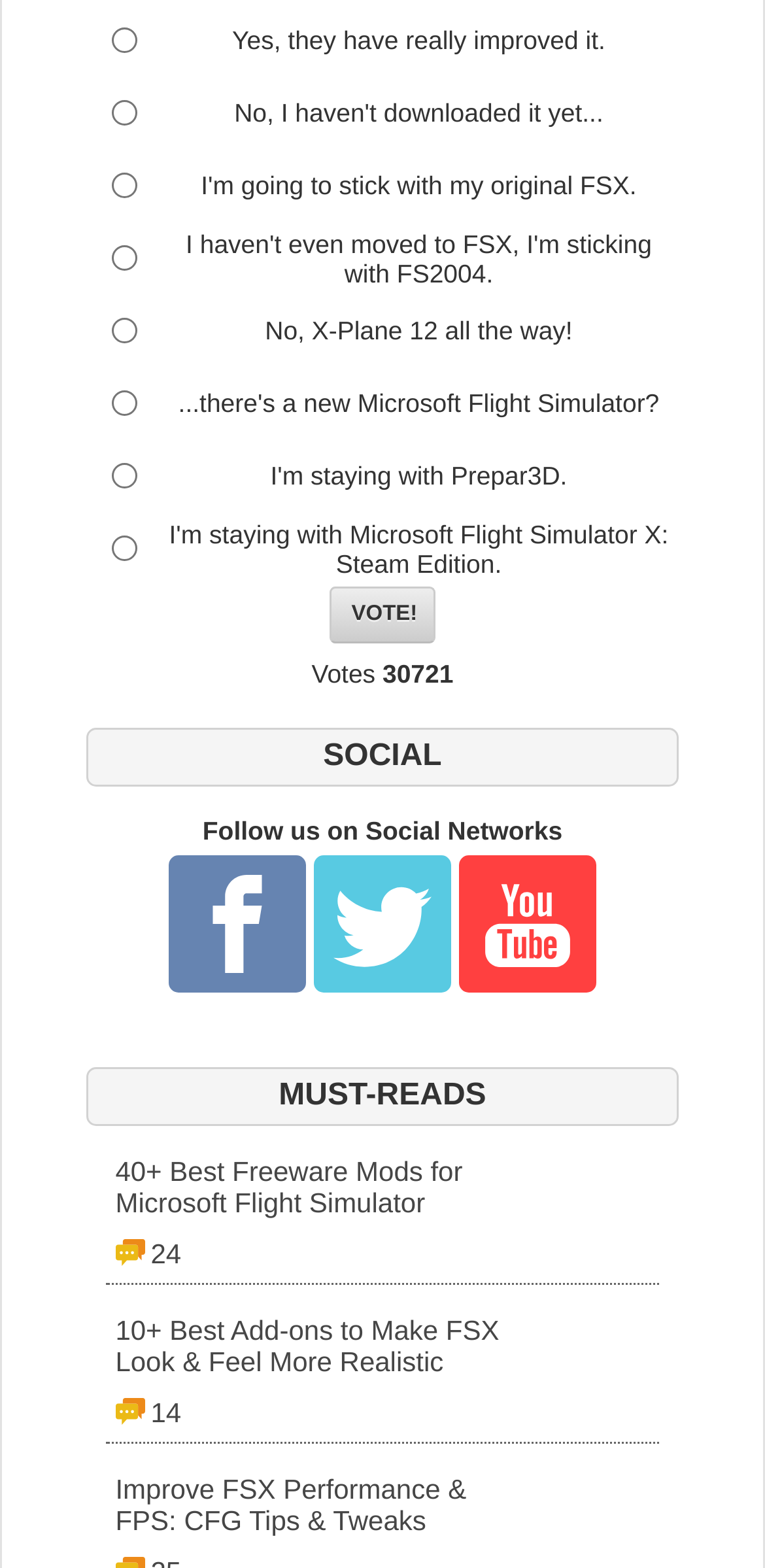Find the coordinates for the bounding box of the element with this description: "name="voteID" value="9"".

[0.146, 0.342, 0.179, 0.358]